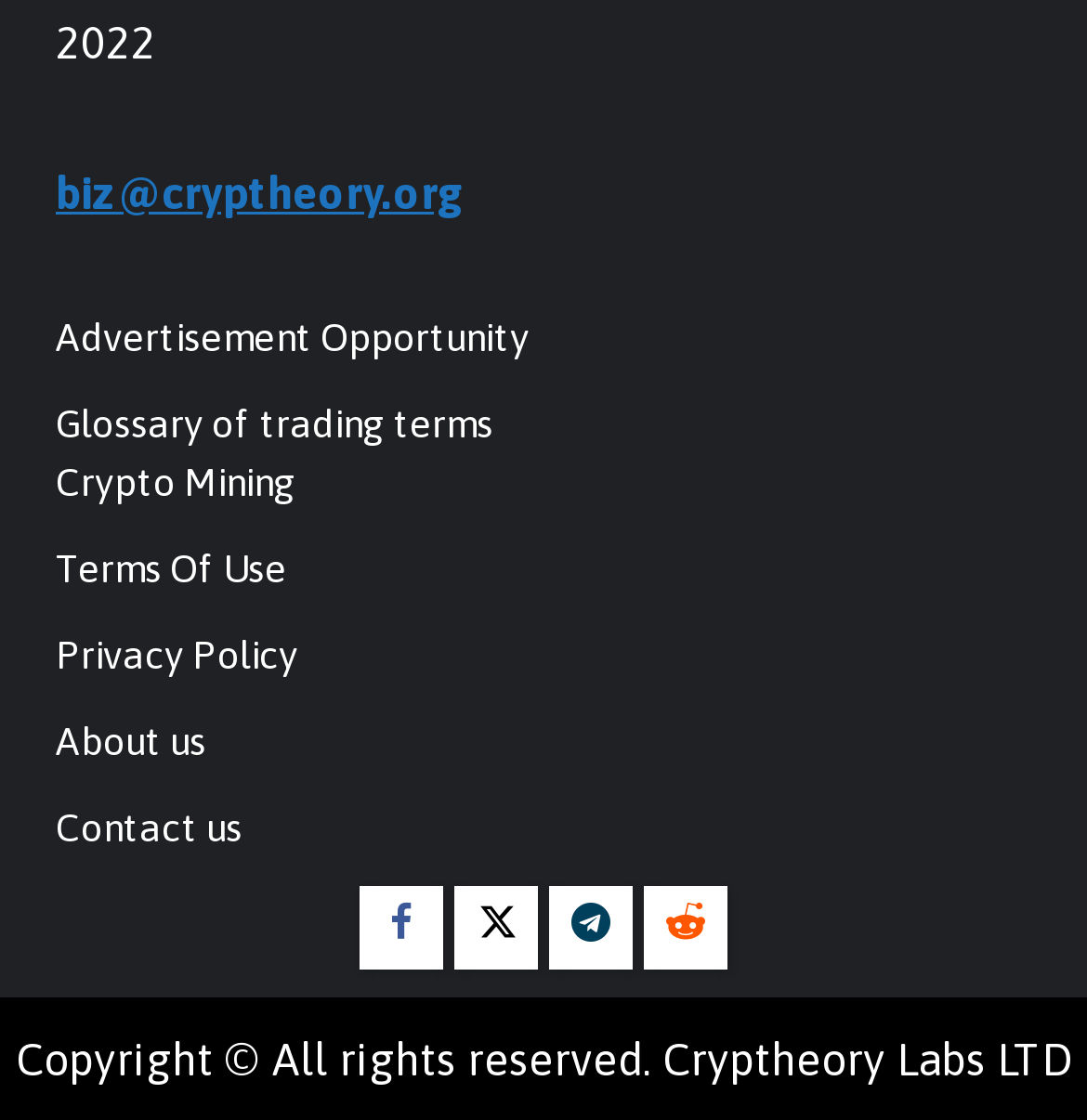Show the bounding box coordinates of the region that should be clicked to follow the instruction: "Follow on Twitter."

[0.418, 0.79, 0.495, 0.865]